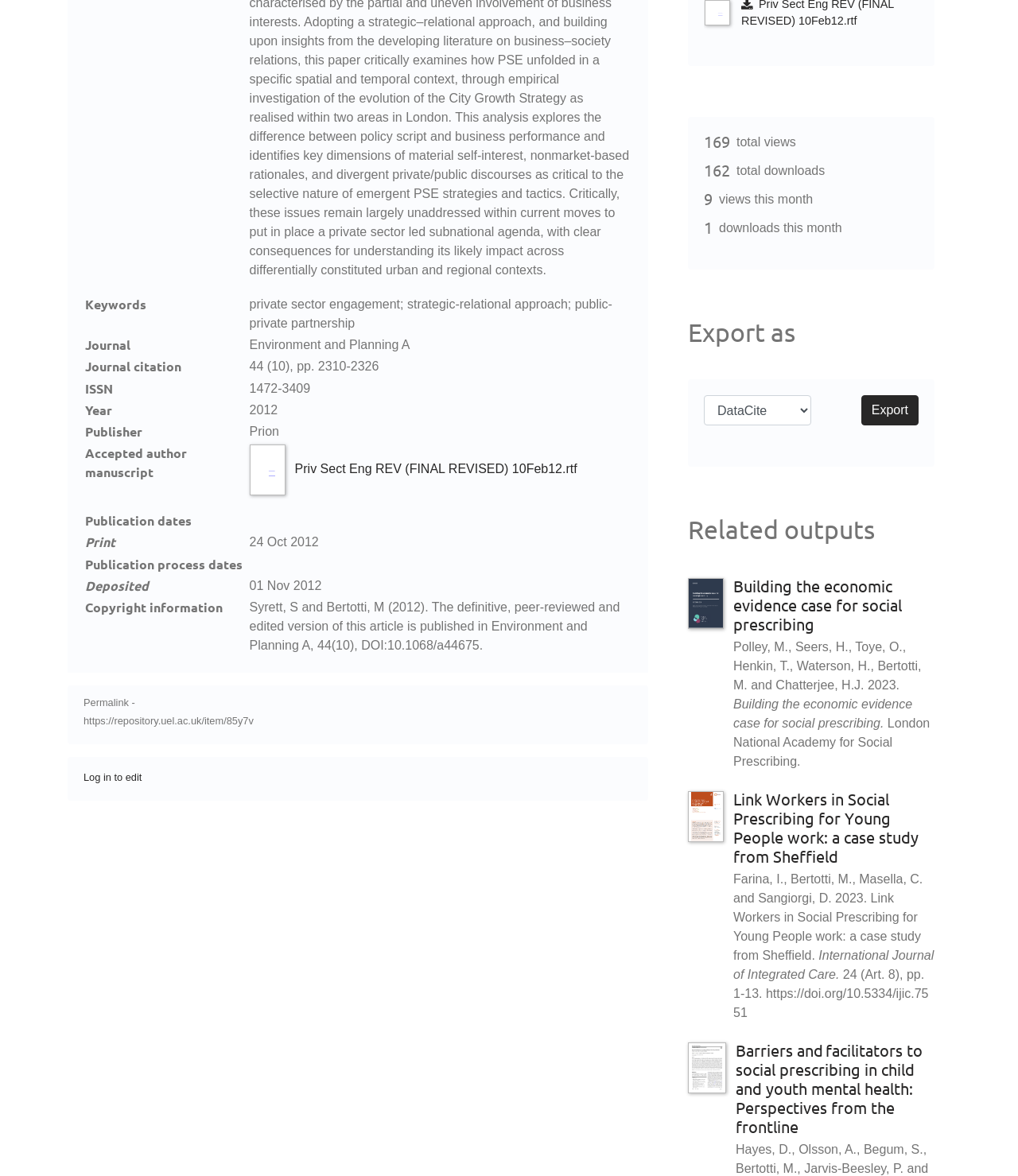Using the given element description, provide the bounding box coordinates (top-left x, top-left y, bottom-right x, bottom-right y) for the corresponding UI element in the screenshot: Log in to edit

[0.082, 0.656, 0.139, 0.666]